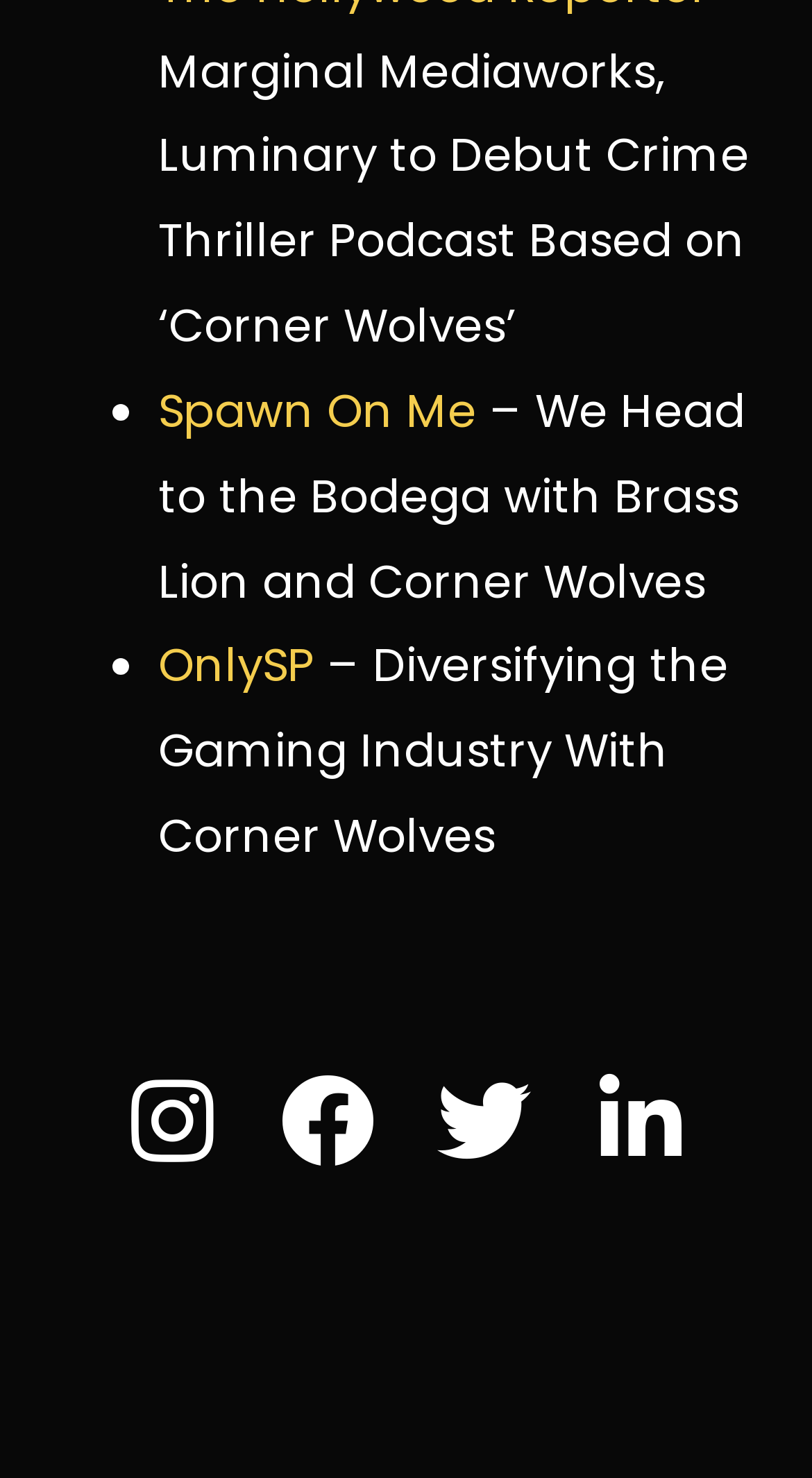Given the description Spawn On Me, predict the bounding box coordinates of the UI element. Ensure the coordinates are in the format (top-left x, top-left y, bottom-right x, bottom-right y) and all values are between 0 and 1.

[0.195, 0.256, 0.587, 0.3]